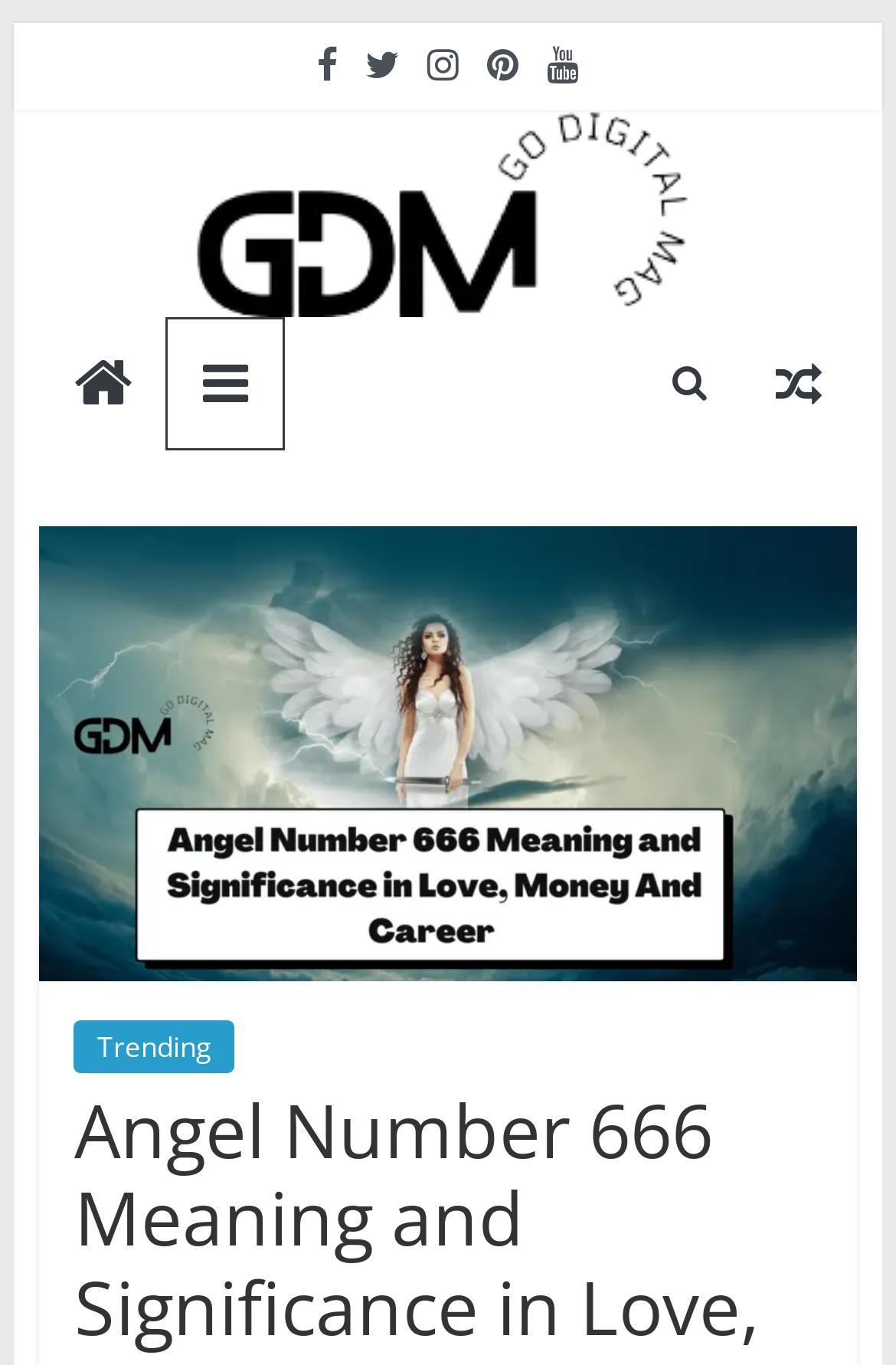Given the description: "alt="go digital mag logo"", determine the bounding box coordinates of the UI element. The coordinates should be formatted as four float numbers between 0 and 1, [left, top, right, bottom].

[0.209, 0.083, 0.791, 0.12]